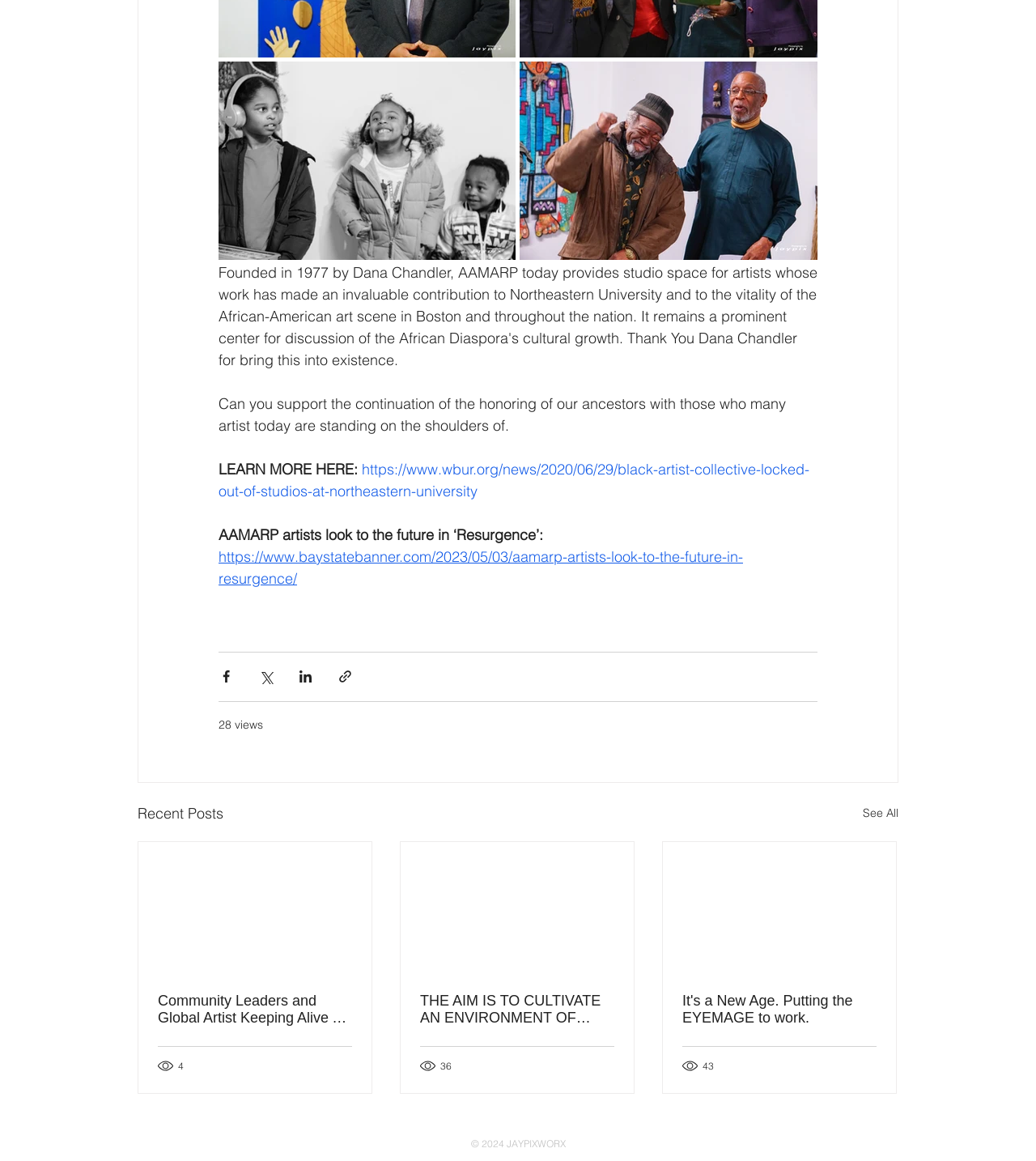How many views does the third article have?
Kindly offer a detailed explanation using the data available in the image.

The third article has 43 views, as indicated by the generic element '43 views' and its corresponding image element.